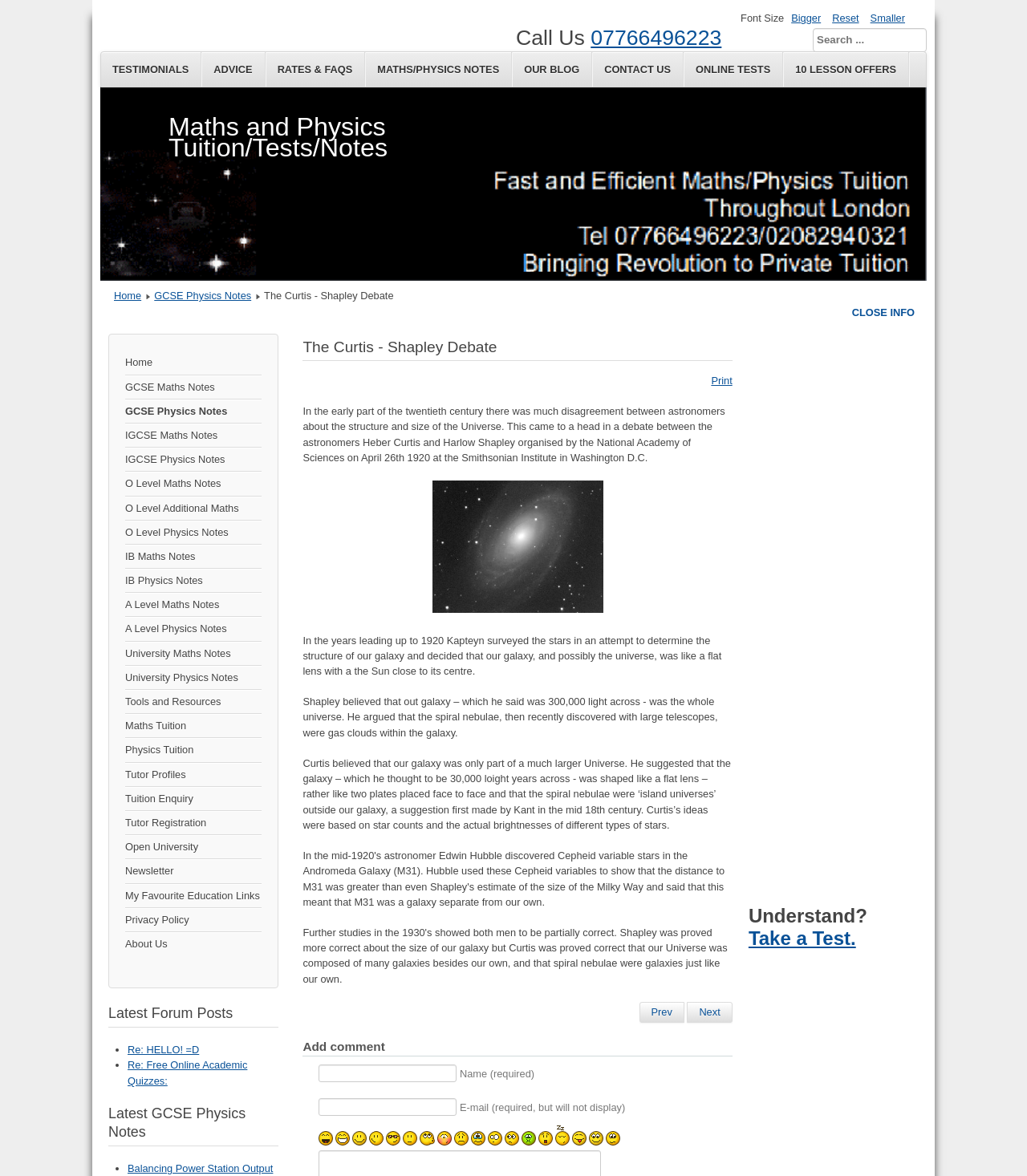Determine the bounding box coordinates for the UI element described. Format the coordinates as (top-left x, top-left y, bottom-right x, bottom-right y) and ensure all values are between 0 and 1. Element description: Maths Tuition

[0.122, 0.607, 0.255, 0.628]